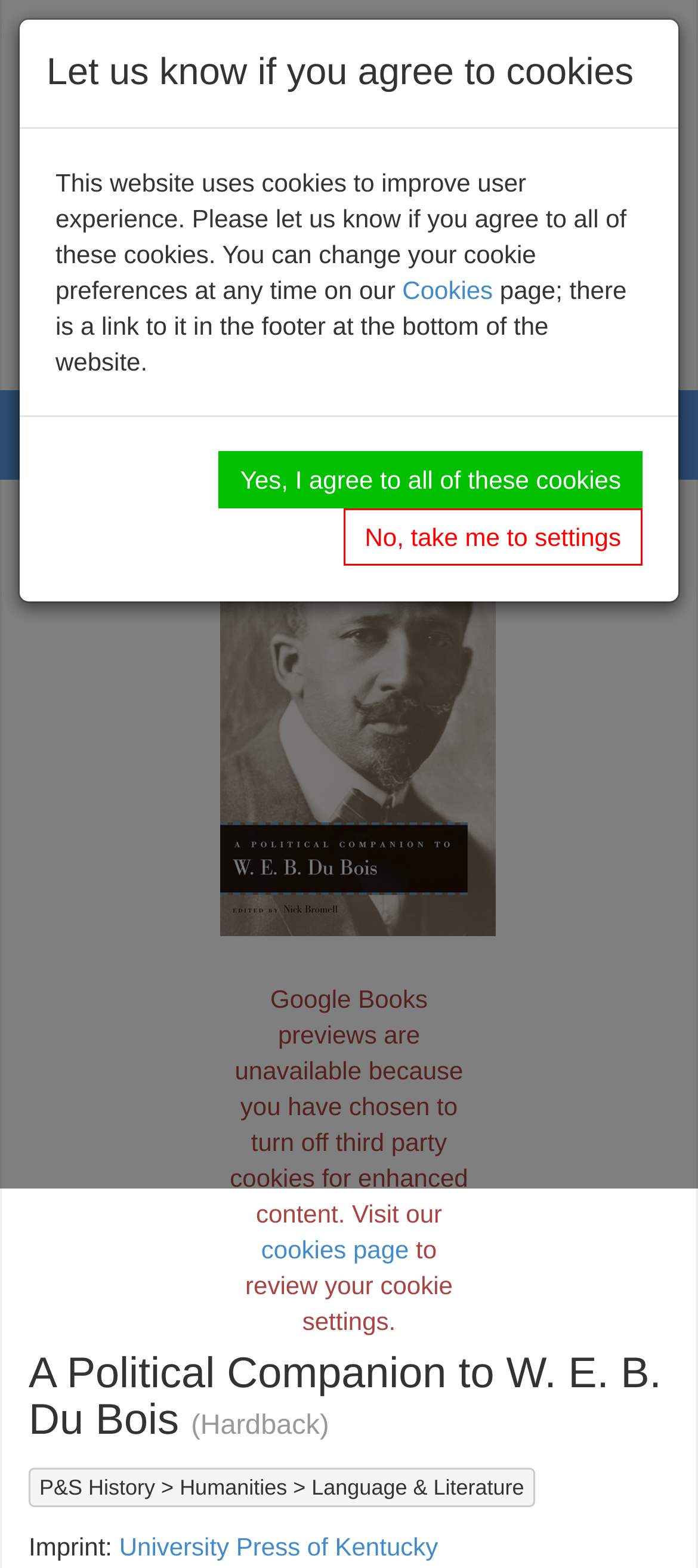Please answer the following question using a single word or phrase: 
What is the search box for?

Search title or ISBN